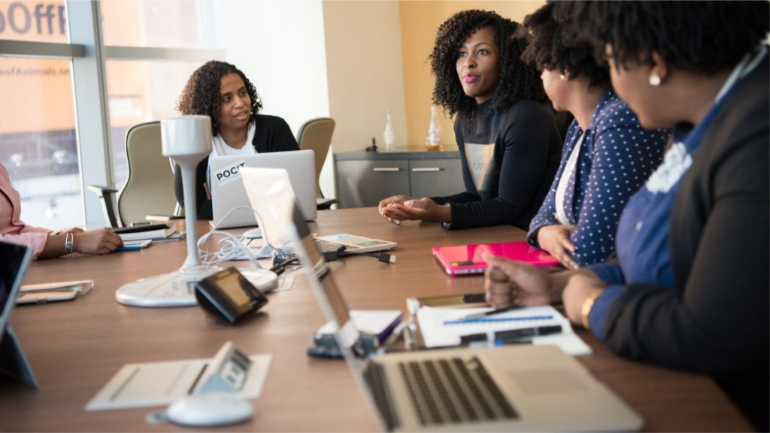Outline with detail what the image portrays.

In a modern office setting, a group of five women engage in a collaborative discussion around a sleek conference table. The atmosphere is dynamic, reflecting their investment in a shared project or brainstorming session. One woman, positioned at the center, speaks animatedly, gesturing with her hands, suggesting she is presenting ideas or insights. The others listen intently, showcasing a mix of expressions that convey focus and interest. 

The table is equipped with various technology and paperwork, including laptops, a lamp, and mobile devices, indicating a professional environment aimed at productivity. The backdrop features large windows, infusing the space with natural light, which enhances the contemporary feel of the meeting. This image captures the essence of teamwork and empowerment among women in a professional context.